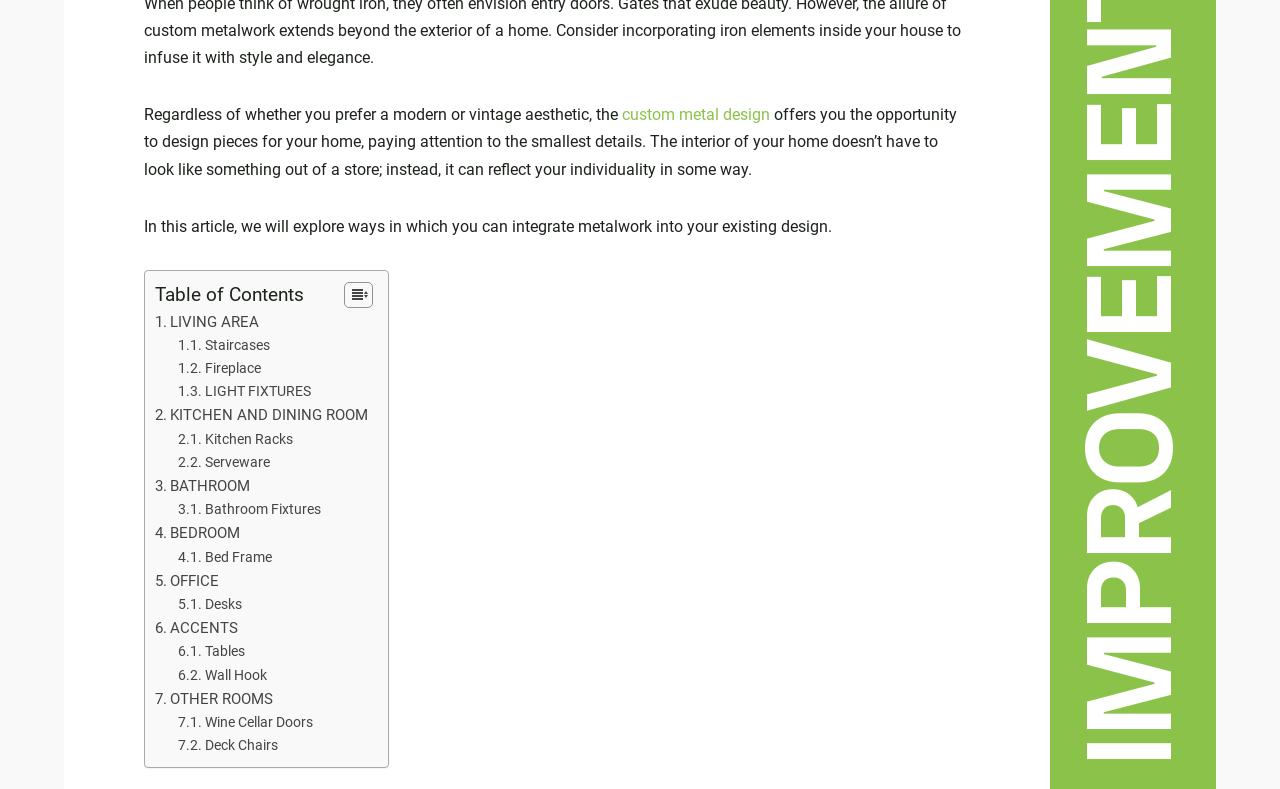Show the bounding box coordinates of the region that should be clicked to follow the instruction: "click on custom metal design."

[0.486, 0.133, 0.602, 0.157]